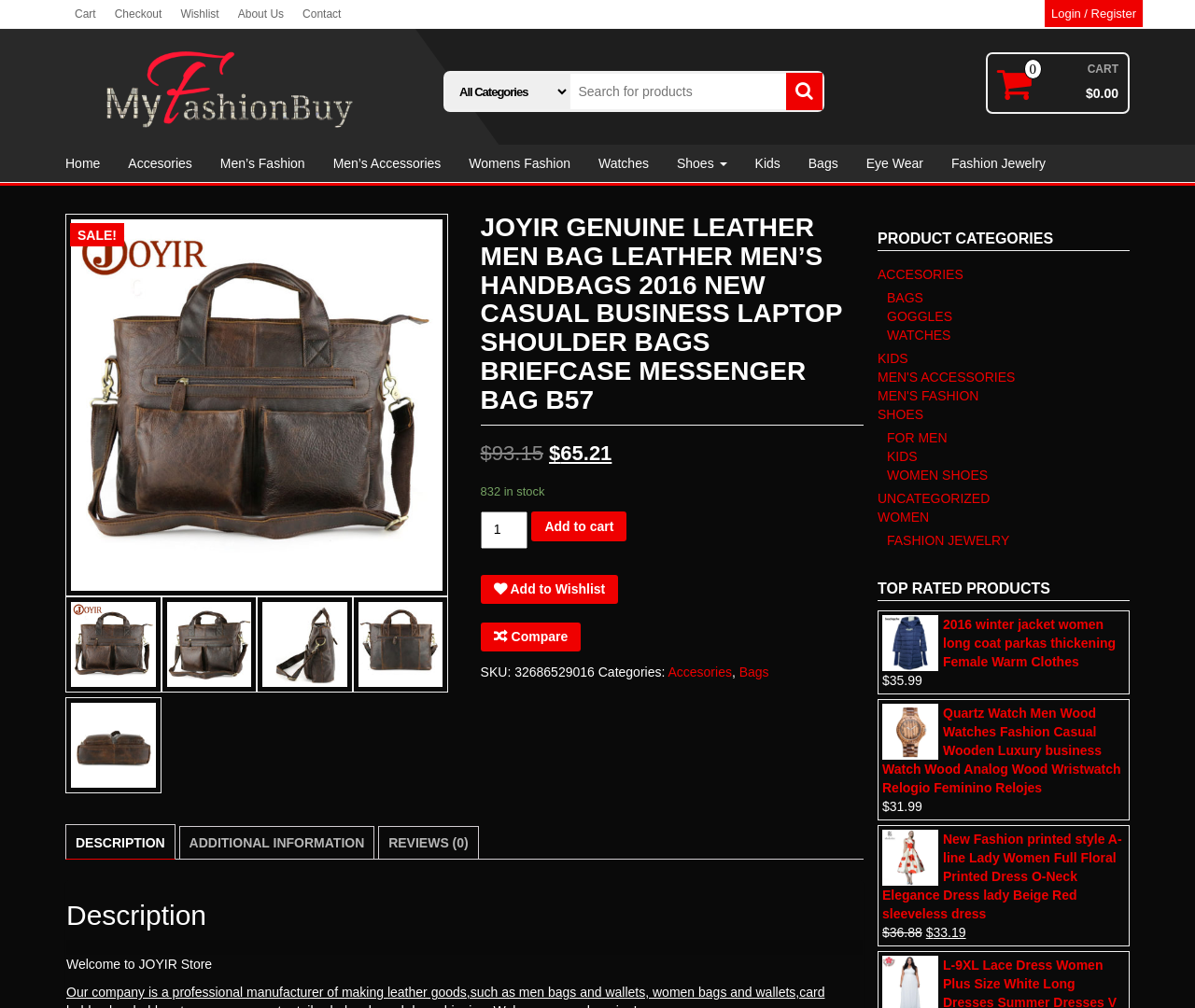Please identify the bounding box coordinates of where to click in order to follow the instruction: "View top rated products".

[0.734, 0.573, 0.945, 0.596]